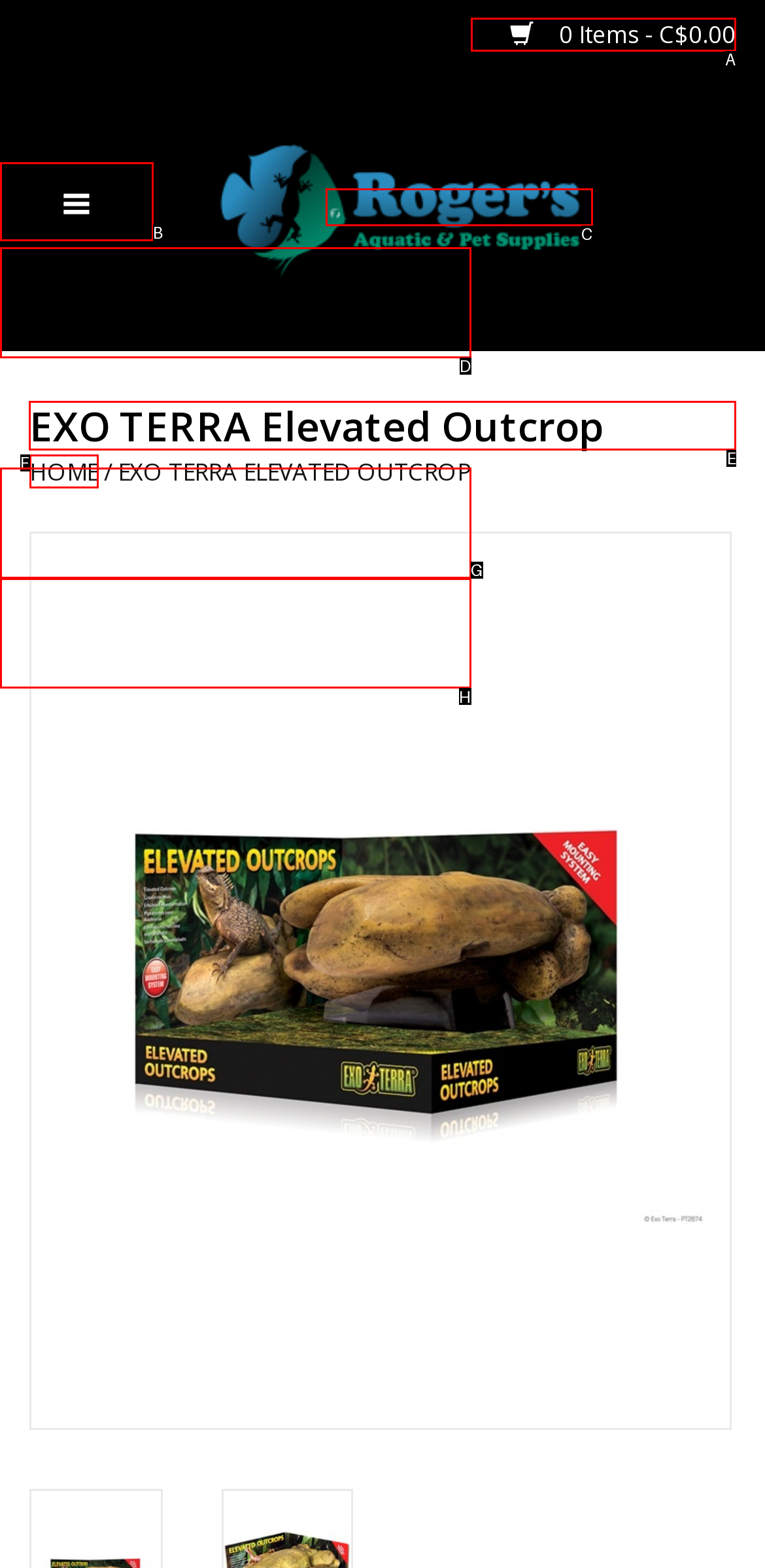Determine the letter of the element to click to accomplish this task: View EXO TERRA Elevated Outcrop details. Respond with the letter.

E